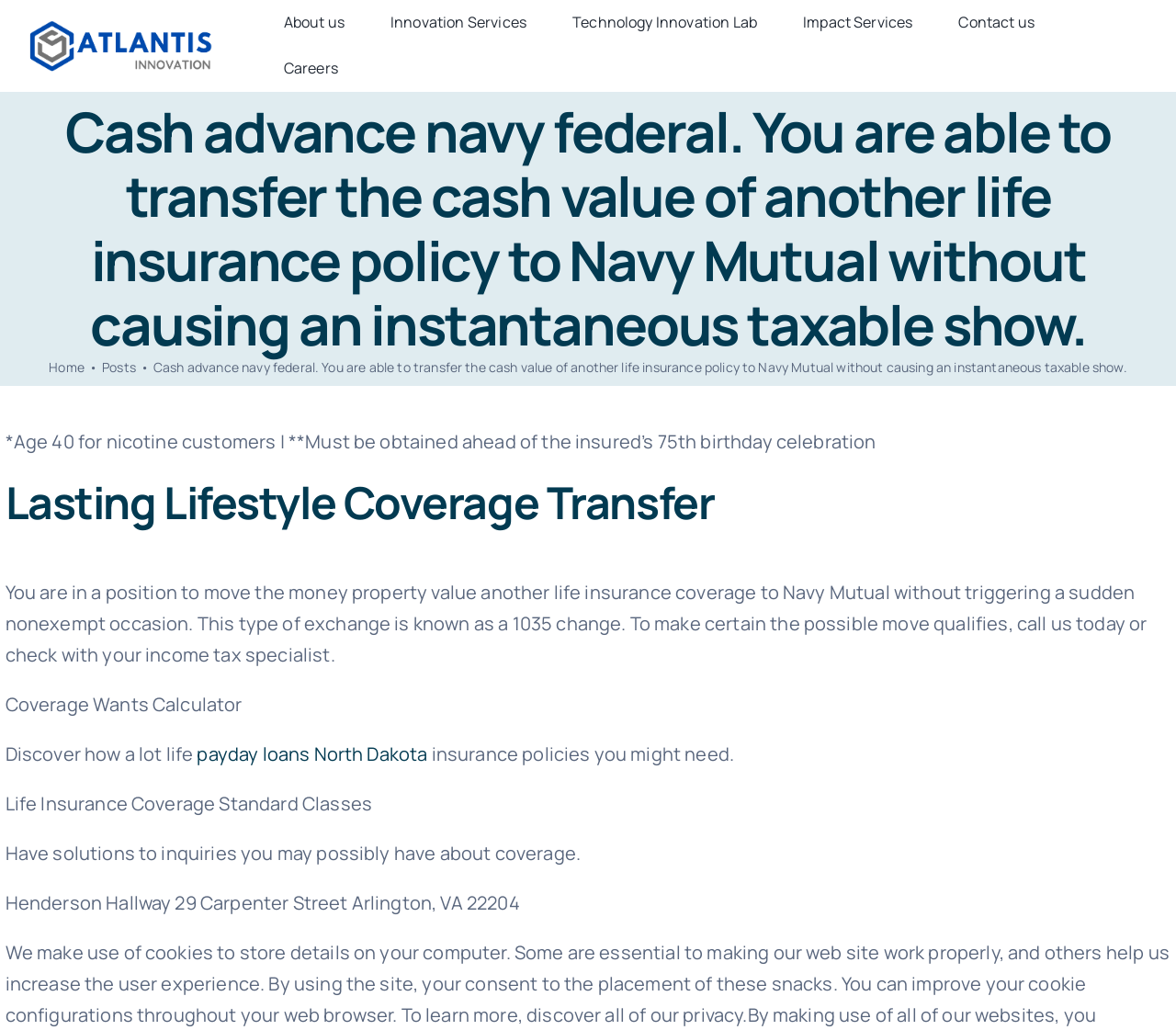Please specify the bounding box coordinates of the clickable region necessary for completing the following instruction: "Click the 'Posts' link". The coordinates must consist of four float numbers between 0 and 1, i.e., [left, top, right, bottom].

[0.087, 0.348, 0.116, 0.365]